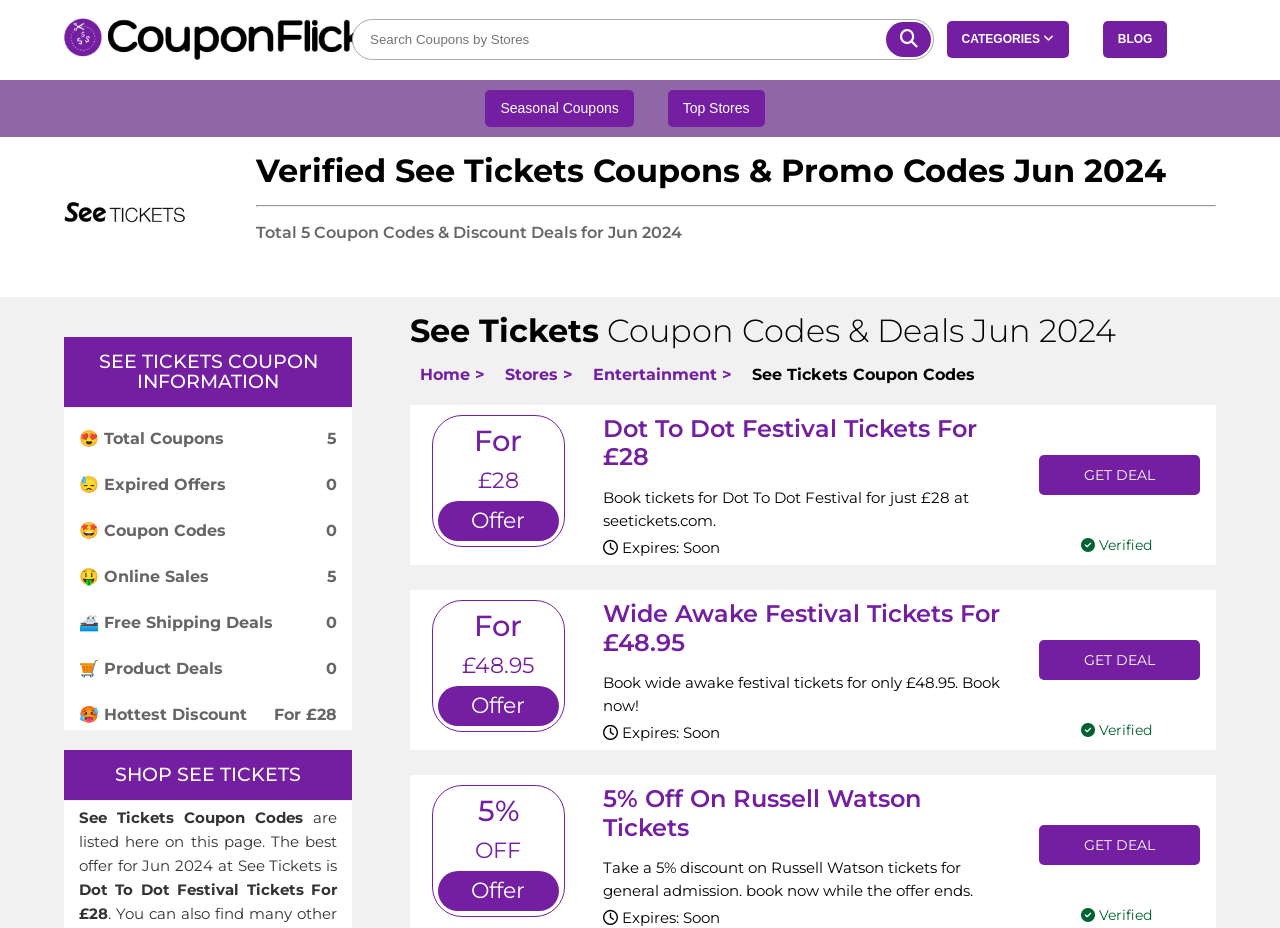What is the offer for Dot To Dot Festival Tickets?
Please craft a detailed and exhaustive response to the question.

The answer can be found in the section 'Dot To Dot Festival Tickets For £28' where it says 'Book tickets for Dot To Dot Festival for just £28 at seetickets.com'.